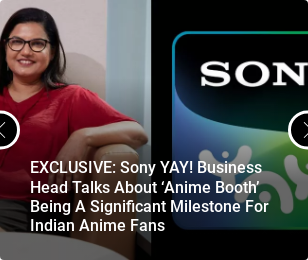What brand is committed to enriching the anime experience?
Based on the screenshot, respond with a single word or phrase.

Sony